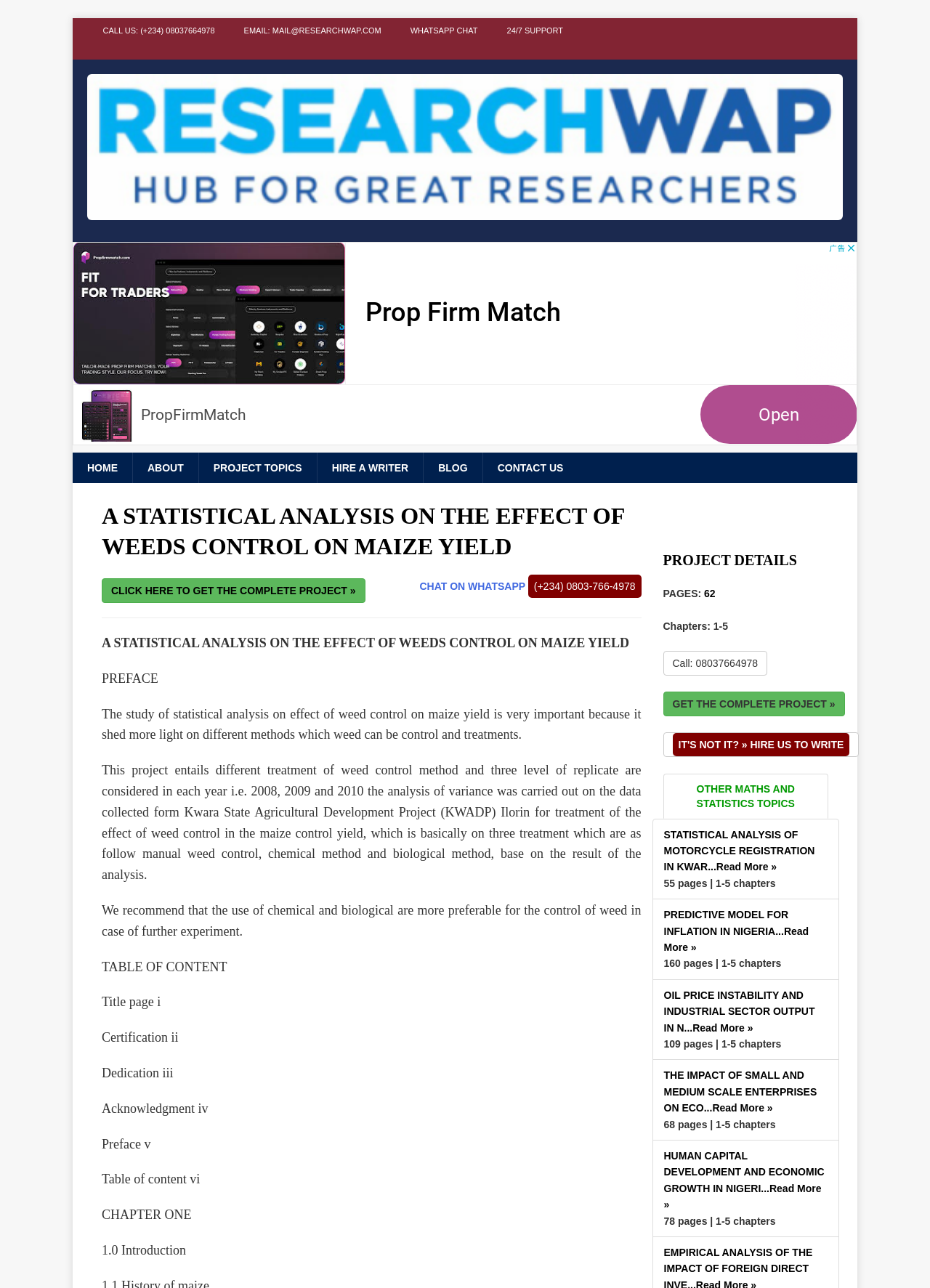How many pages does this project entail?
Please respond to the question with a detailed and informative answer.

The webpage provides project details, including the number of pages, which is 62, as stated in the StaticText element 'PAGES: 62'.